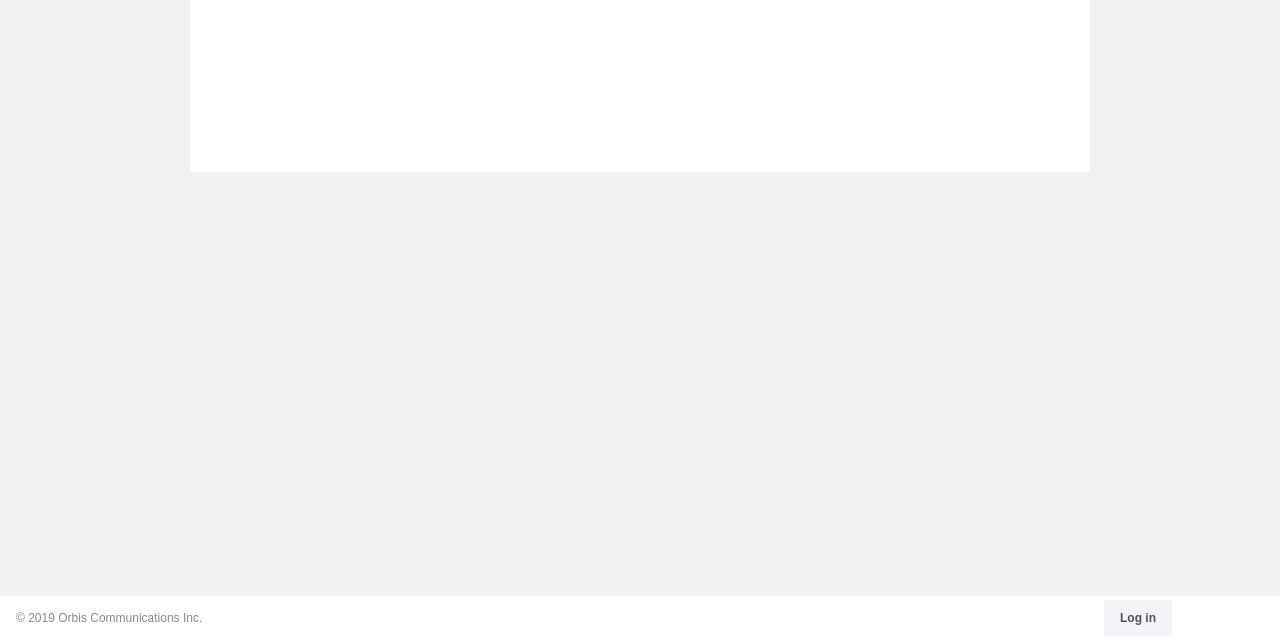Identify the bounding box coordinates for the UI element that matches this description: "Log in".

[0.862, 0.937, 0.916, 0.994]